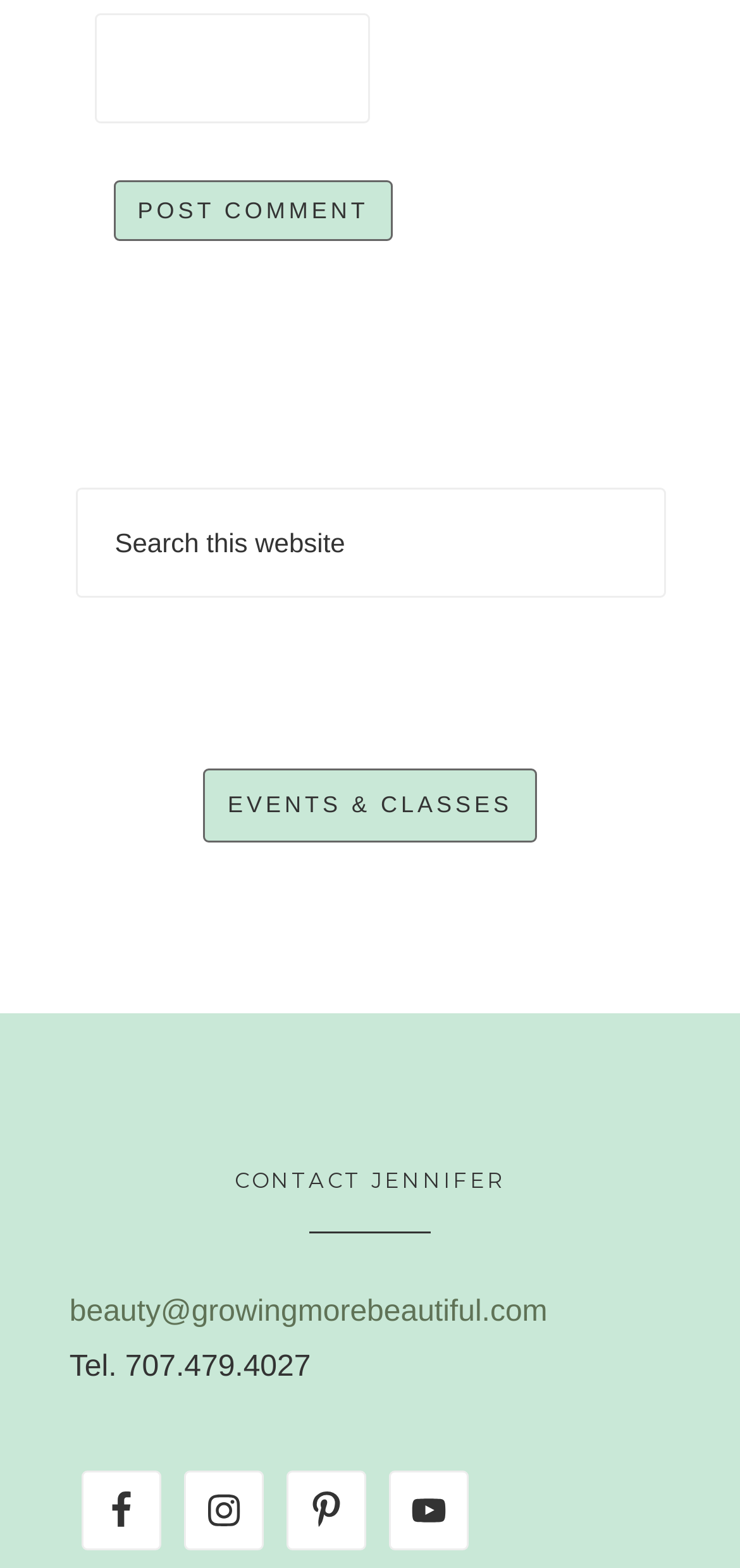Locate the bounding box coordinates of the clickable area to execute the instruction: "visit Facebook page". Provide the coordinates as four float numbers between 0 and 1, represented as [left, top, right, bottom].

[0.109, 0.938, 0.217, 0.989]